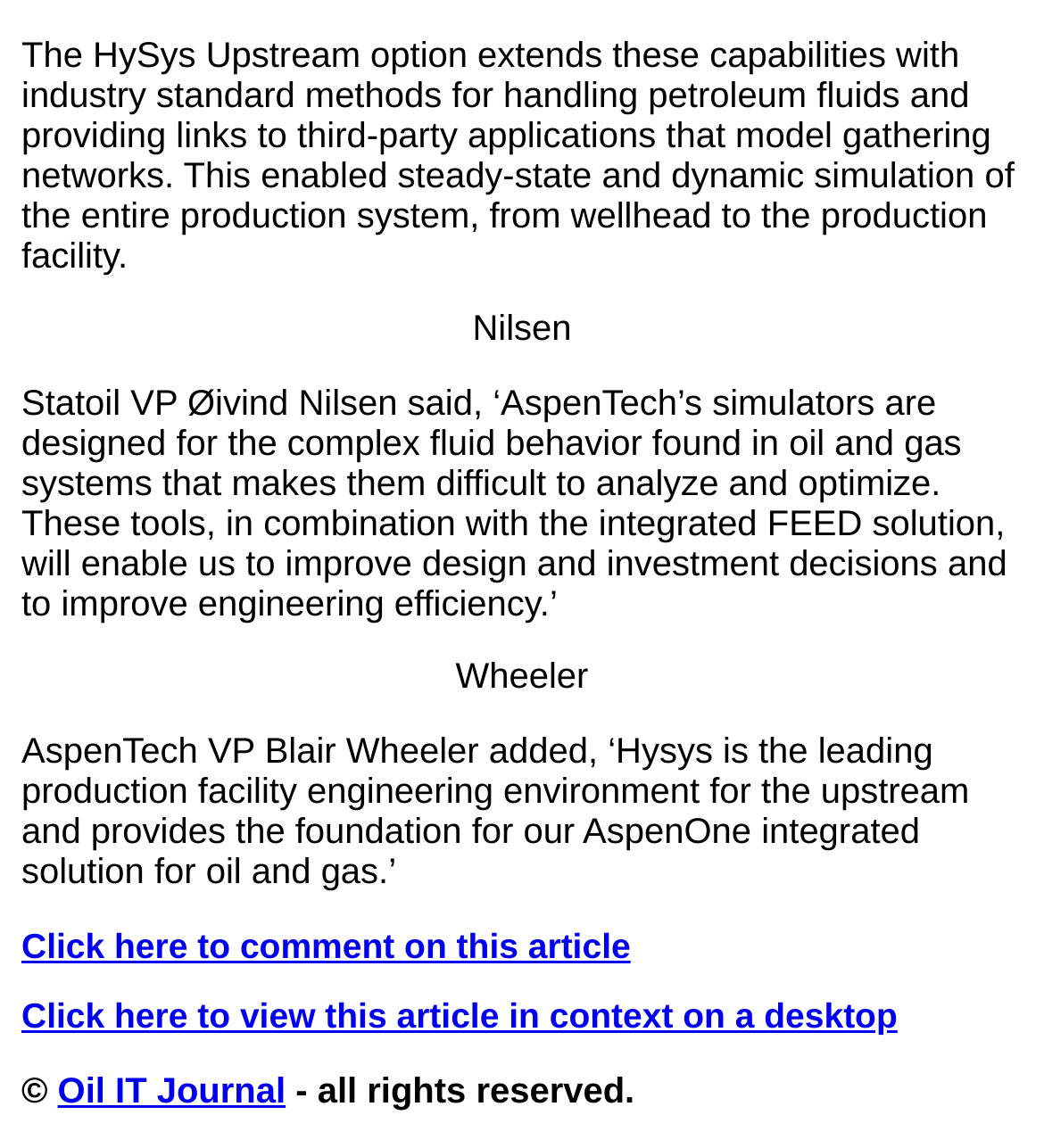Provide the bounding box for the UI element matching this description: "News and Events".

None